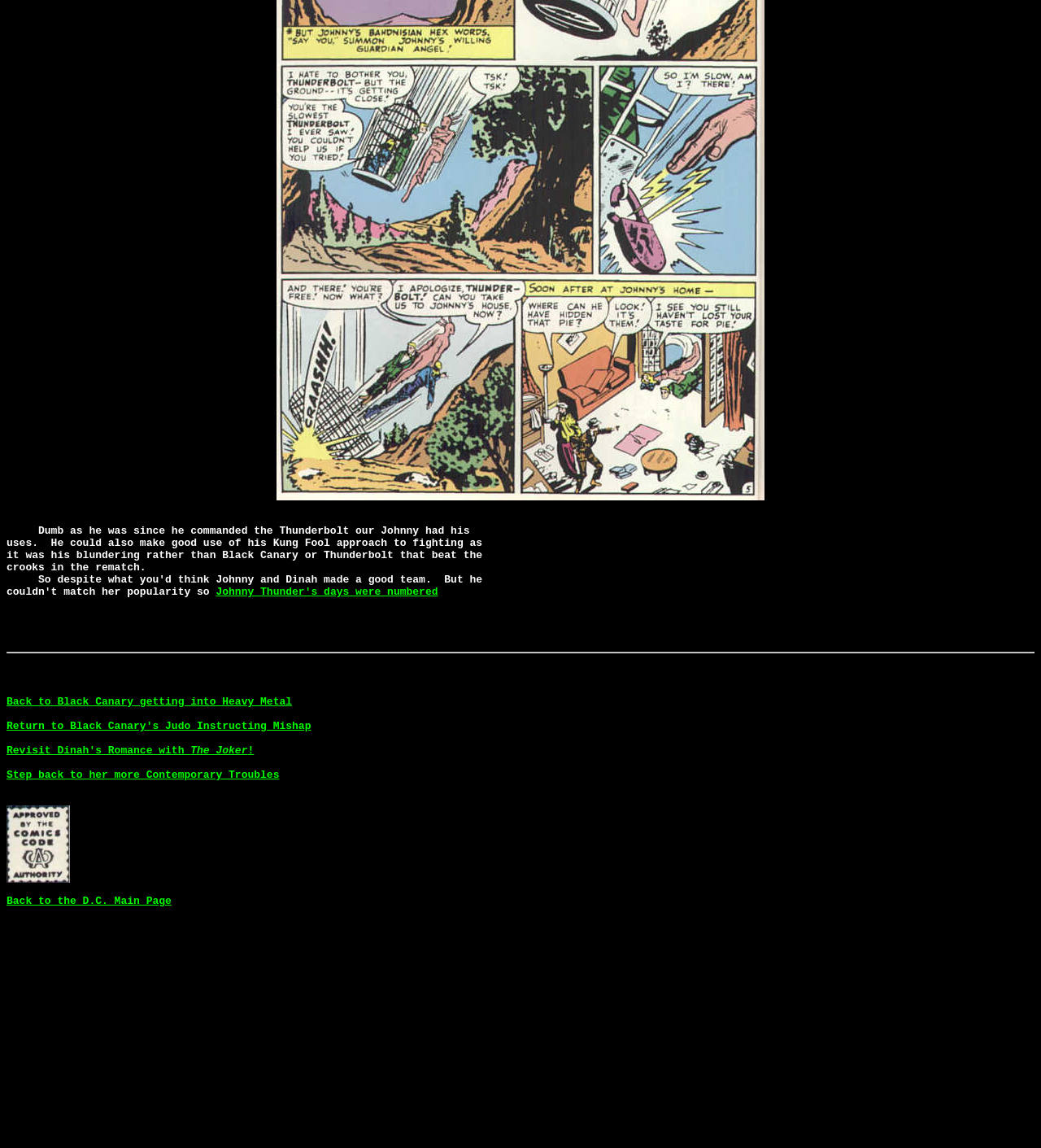How many elements are there in the root element?
Please provide a comprehensive answer based on the visual information in the image.

The root element contains seven elements: one link 'Johnny Thunder's days were numbered', one separator, five links below the separator, and one image with its corresponding static text.